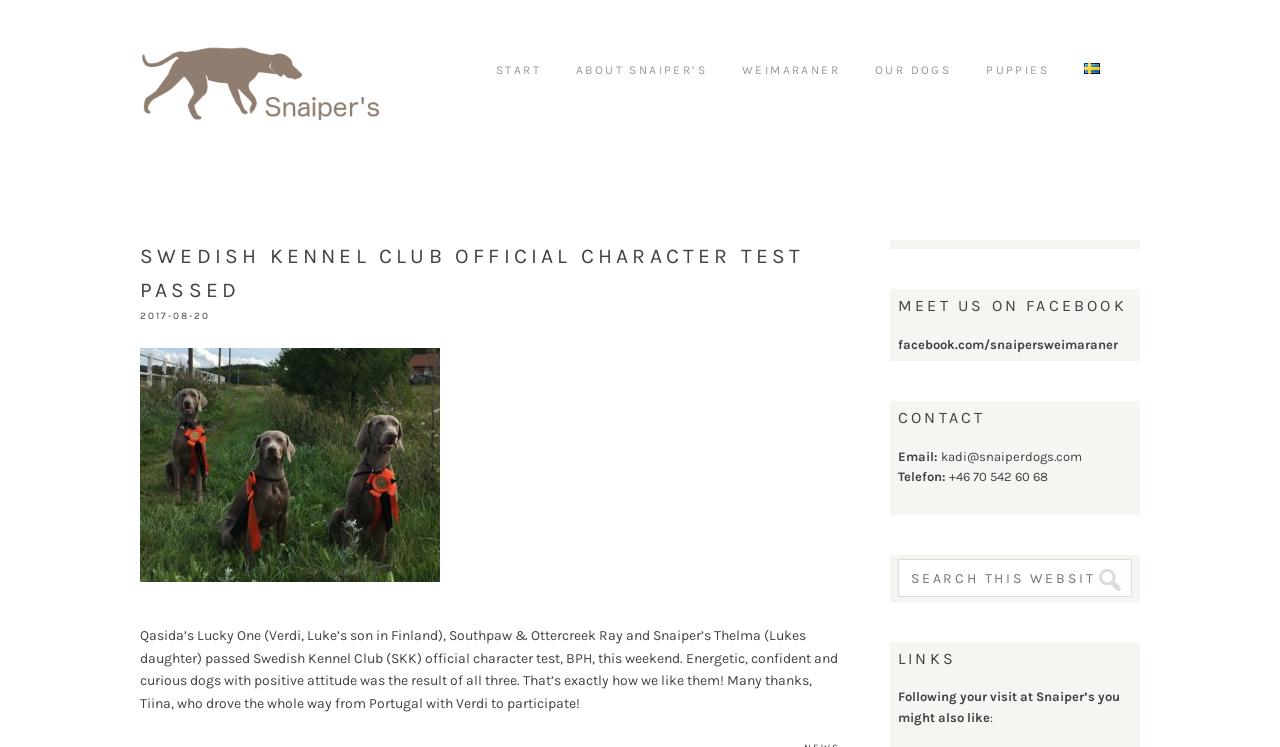Please answer the following question as detailed as possible based on the image: 
What is the name of the Weimaraner breeder?

The name of the Weimaraner breeder can be found in the navigation menu, where it says 'Snaiper's Weimaraner'.